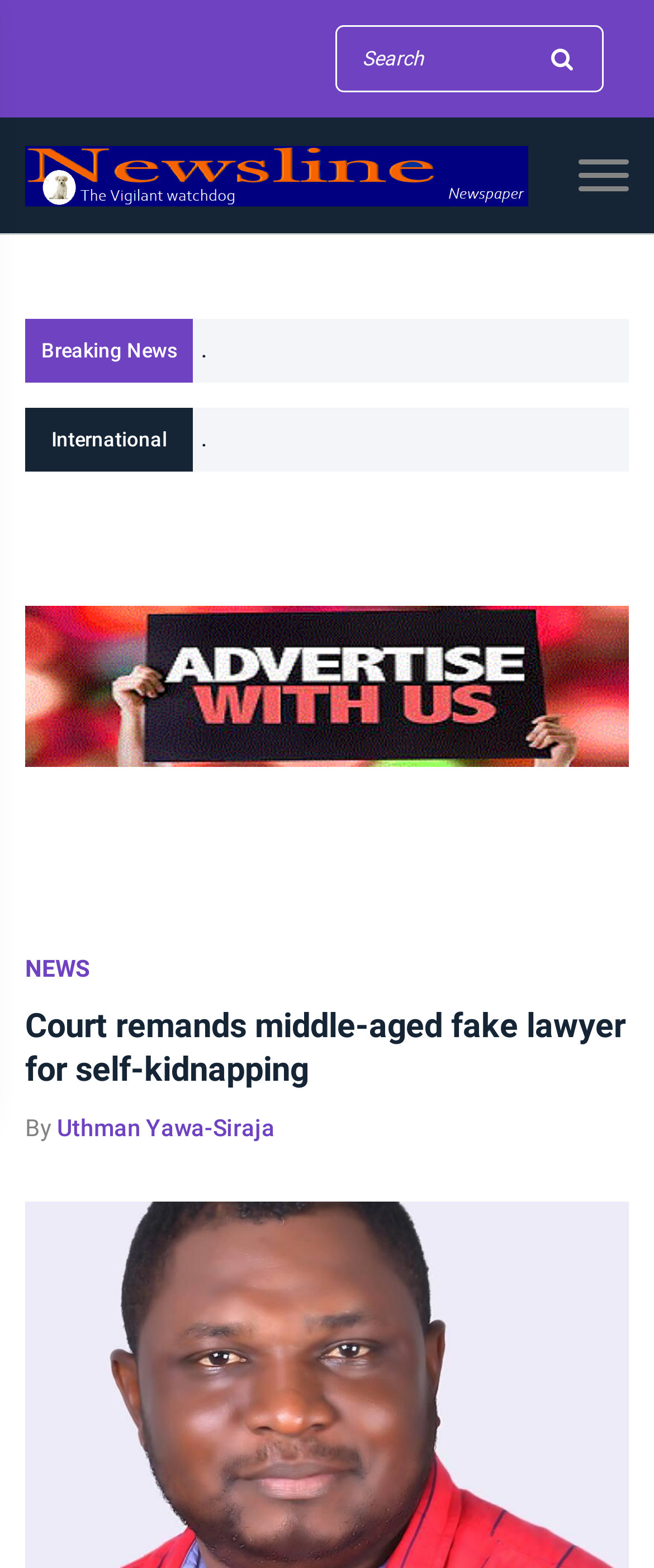Please answer the following question using a single word or phrase: 
What is the author of the news article 'Court remands middle-aged fake lawyer for self-kidnapping'?

Uthman Yawa-Siraja